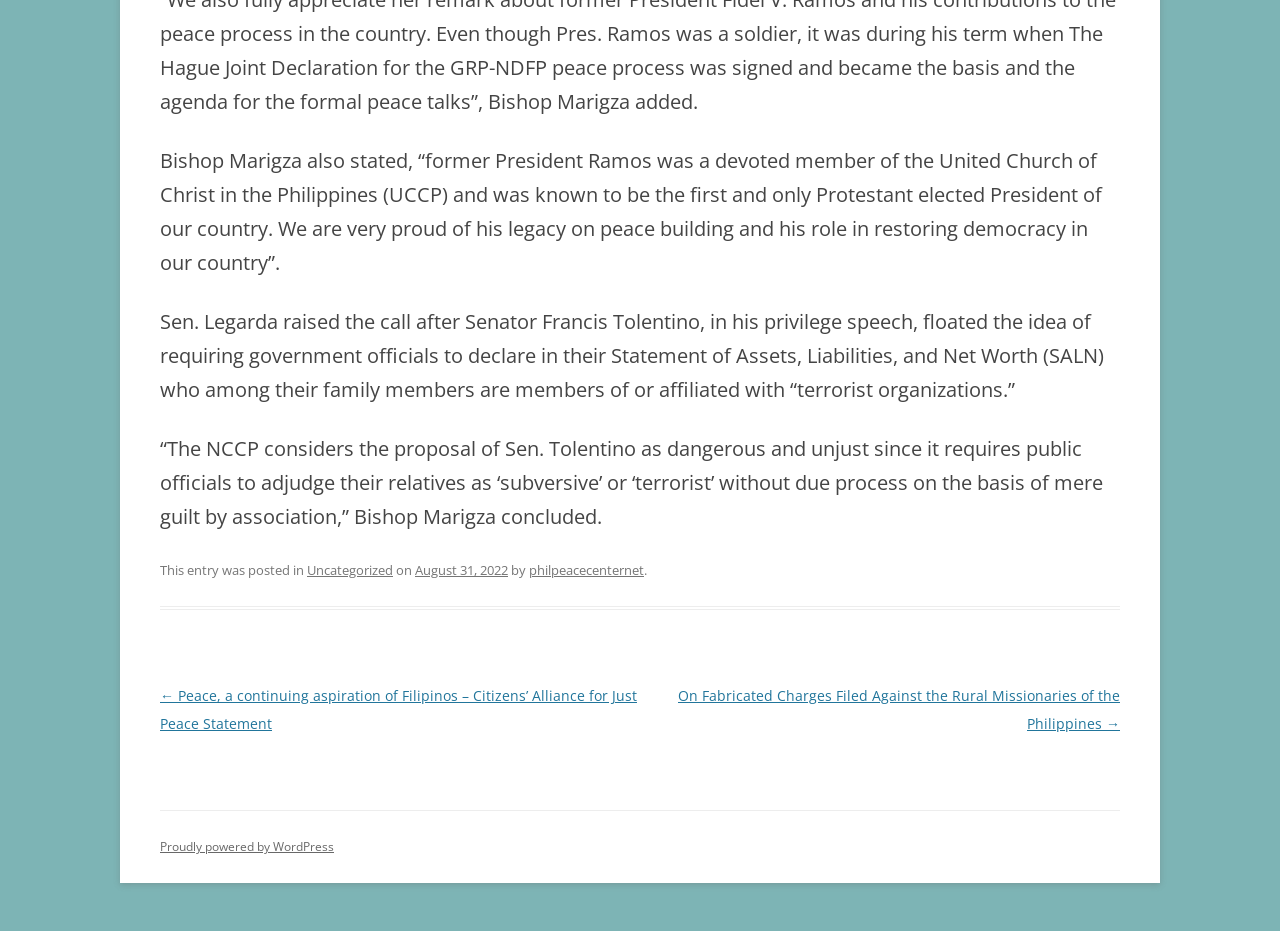Refer to the element description Proudly powered by WordPress and identify the corresponding bounding box in the screenshot. Format the coordinates as (top-left x, top-left y, bottom-right x, bottom-right y) with values in the range of 0 to 1.

[0.125, 0.901, 0.261, 0.919]